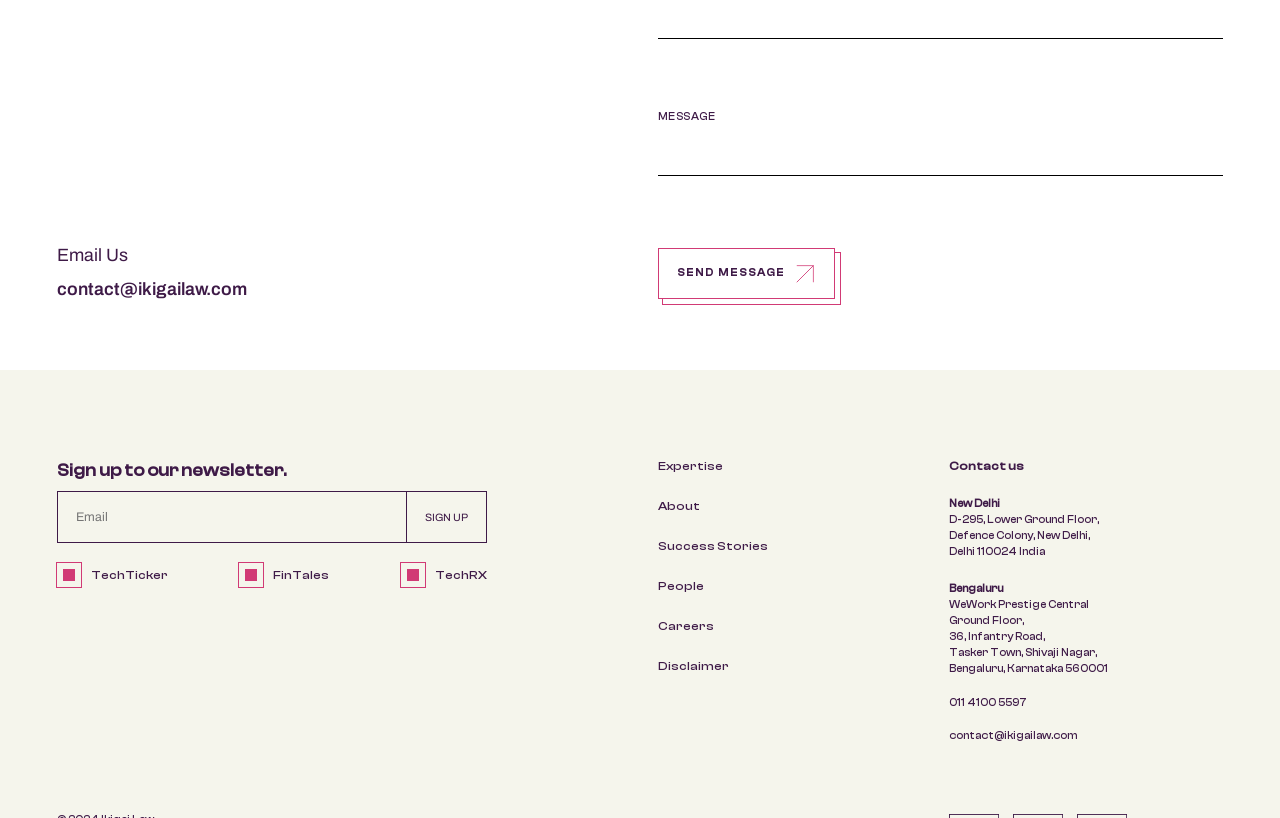Identify the bounding box coordinates of the area that should be clicked in order to complete the given instruction: "Send a message". The bounding box coordinates should be four float numbers between 0 and 1, i.e., [left, top, right, bottom].

[0.514, 0.303, 0.653, 0.366]